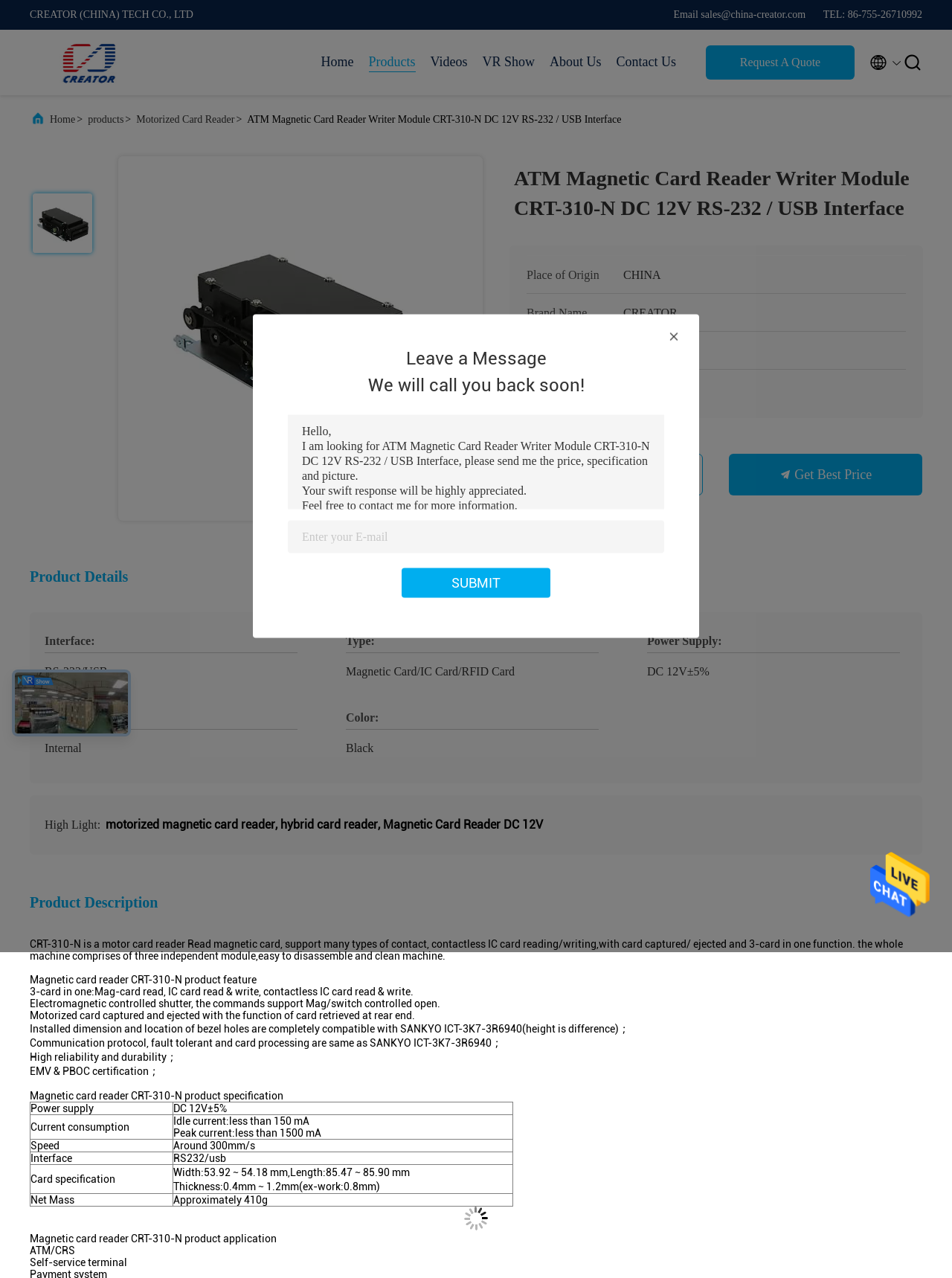Please determine the bounding box coordinates for the UI element described as: "Toggle website search".

None